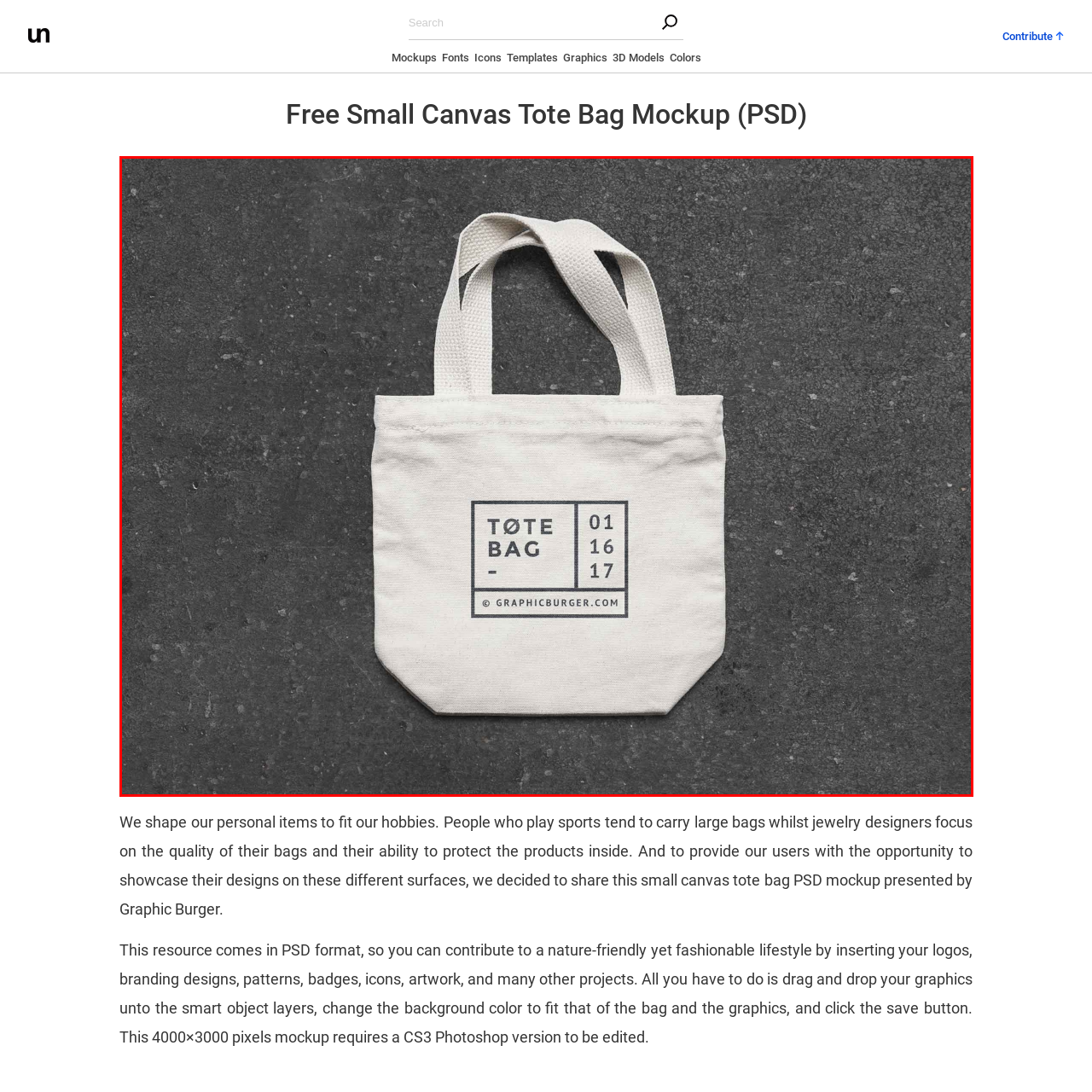Carefully examine the image inside the red box and generate a detailed caption for it.

This image showcases a small canvas tote bag mockup featuring a minimalist, modern design. The bag has a natural, off-white color and is adorned with a simple graphic element that includes the text "TØTE BAG" prominently displayed inside a bordered rectangle, along with the date "01 16 17" and the attribution “© GRAPHICBURGER.COM.” The tote bag is styled with two sturdy shoulder straps, making it practical for everyday use. It is set against a textured dark background, highlighting the bag's clean lines and subtle aesthetic, perfect for showcasing branding designs, logos, or artwork. This mockup is particularly suitable for designers seeking to visualize their concepts on a versatile and eco-friendly product.